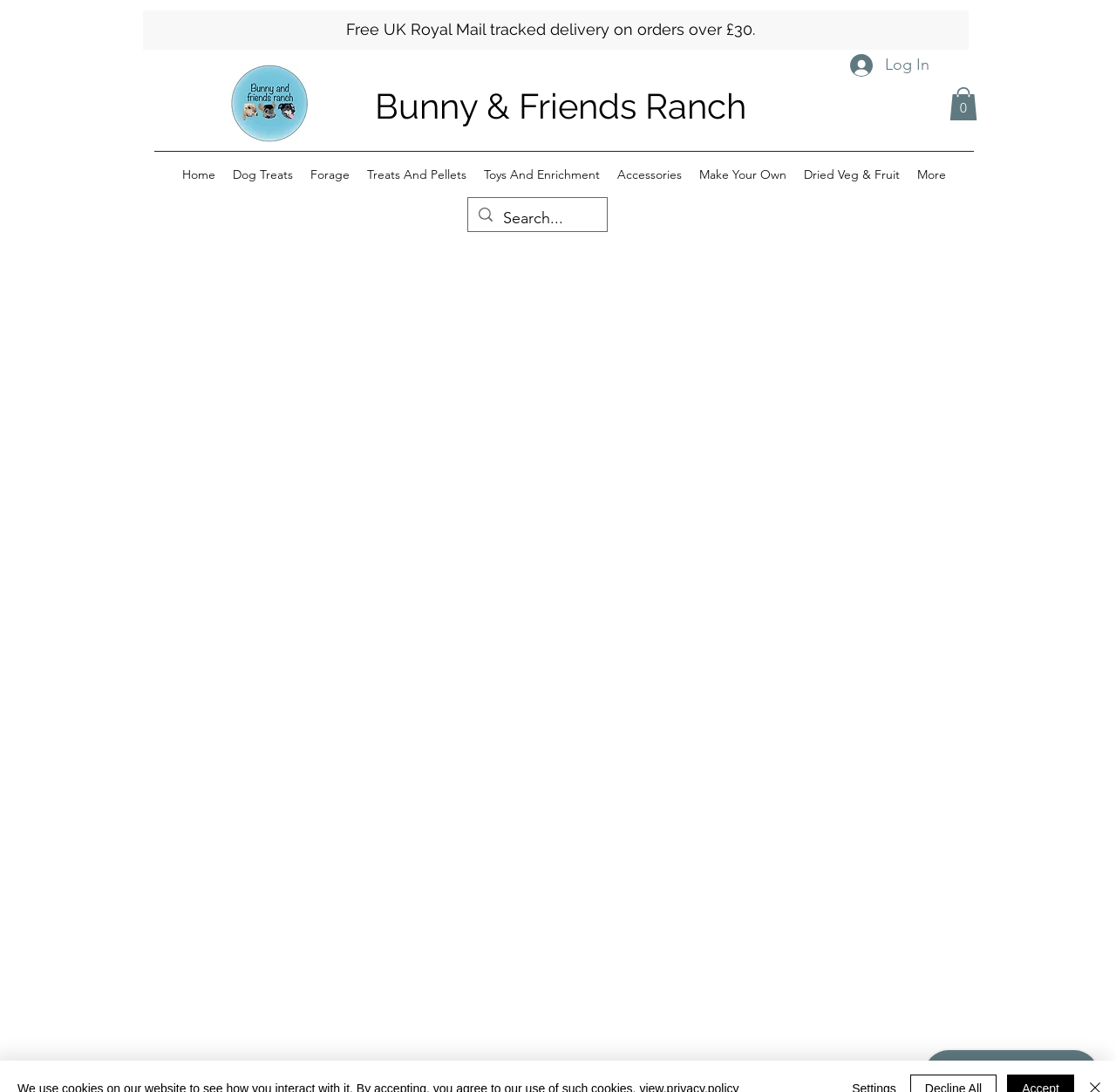How many items are in the cart?
From the image, respond using a single word or phrase.

0